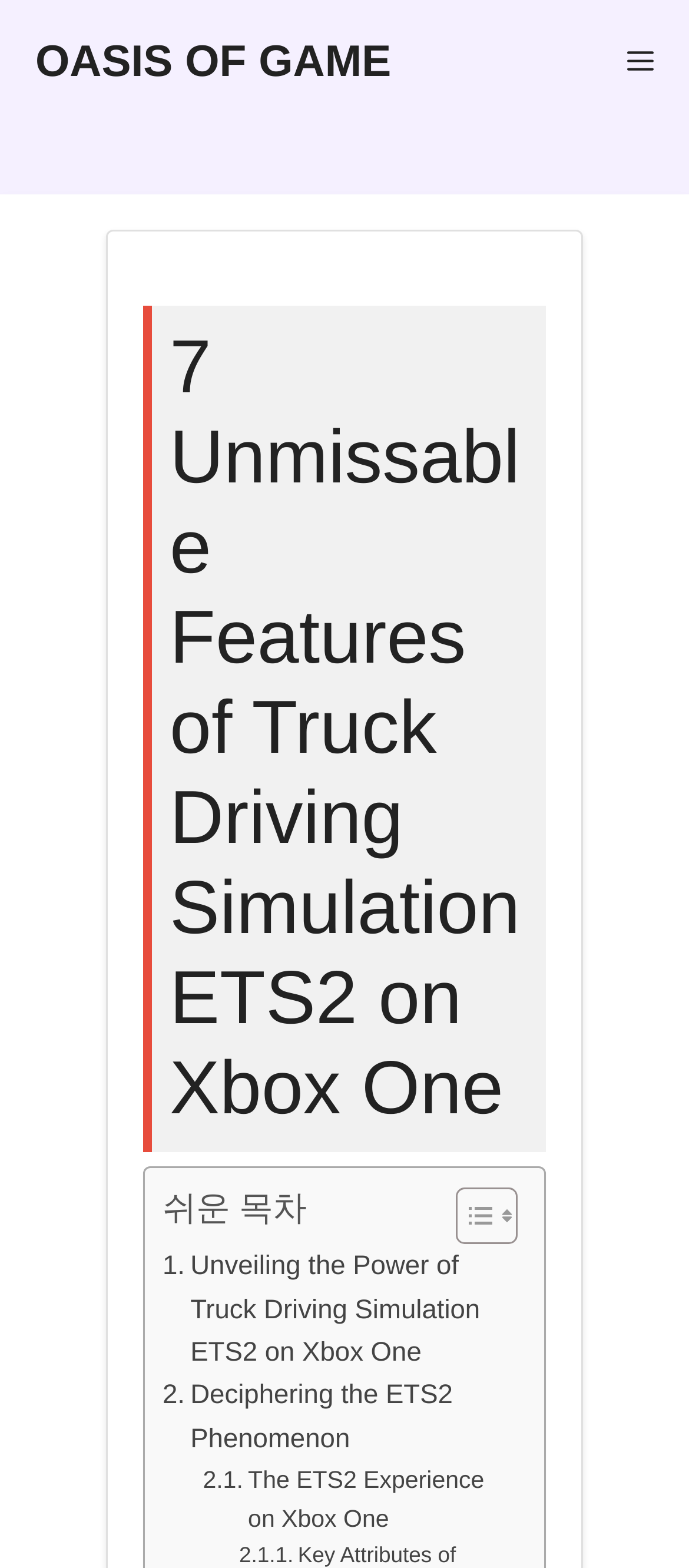Provide the bounding box coordinates of the HTML element described as: "Toggle". The bounding box coordinates should be four float numbers between 0 and 1, i.e., [left, top, right, bottom].

[0.623, 0.757, 0.738, 0.795]